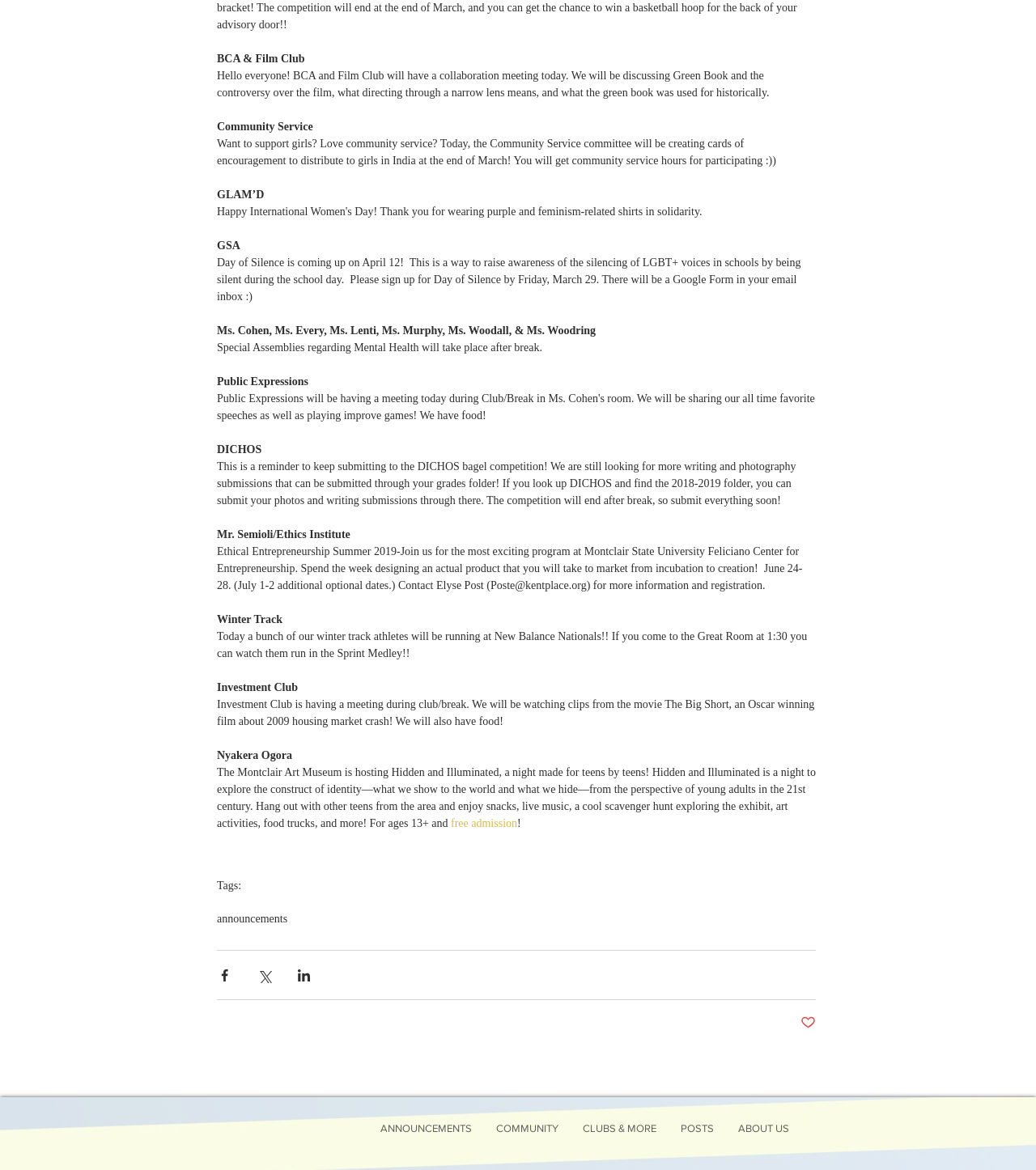Given the element description "POSTS", identify the bounding box of the corresponding UI element.

[0.645, 0.951, 0.701, 0.979]